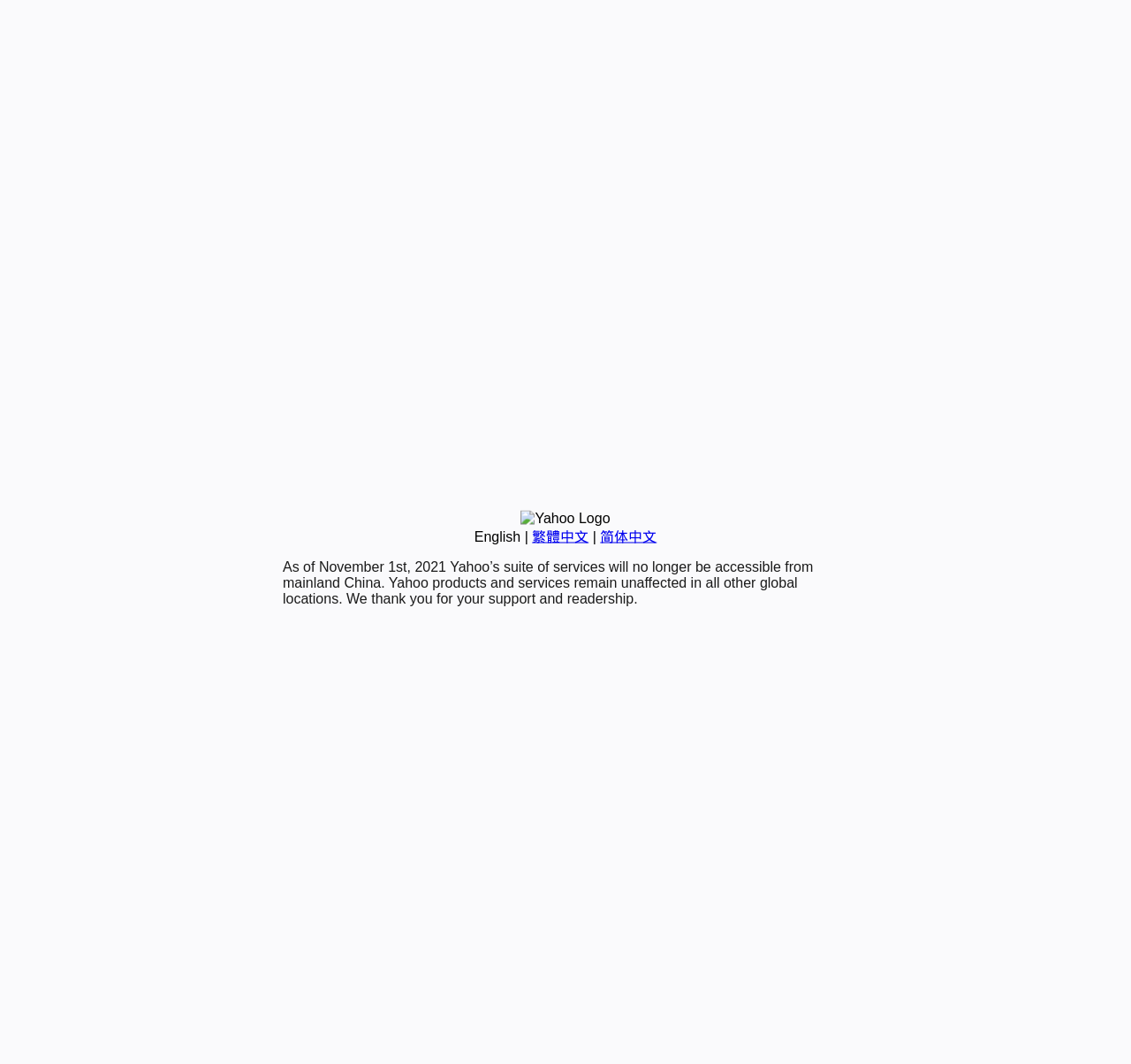Identify the bounding box for the UI element described as: "繁體中文". Ensure the coordinates are four float numbers between 0 and 1, formatted as [left, top, right, bottom].

[0.47, 0.497, 0.52, 0.511]